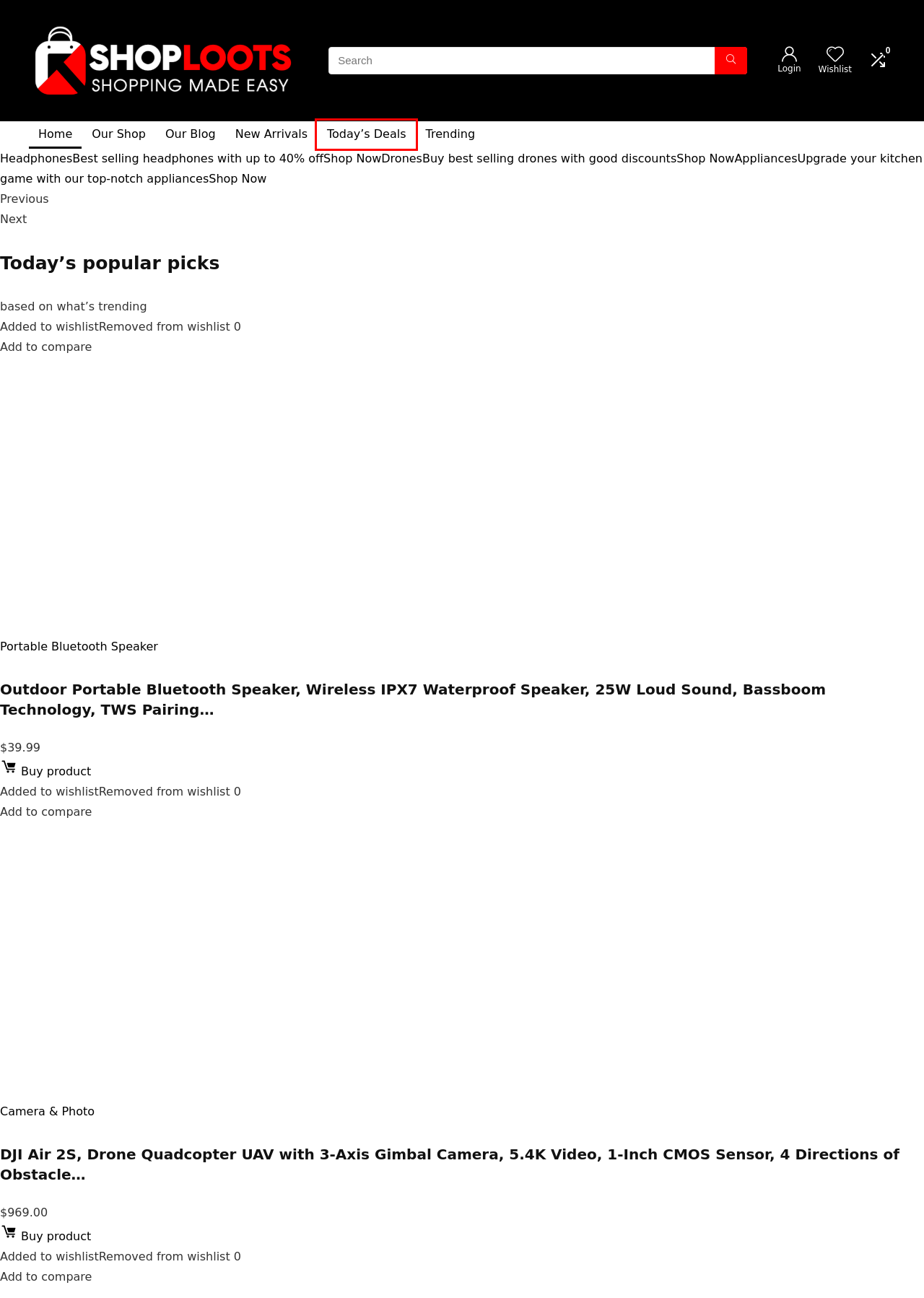Provided is a screenshot of a webpage with a red bounding box around an element. Select the most accurate webpage description for the page that appears after clicking the highlighted element. Here are the candidates:
A. Headphone’s Archives - ShopLoots
B. Today's Deals - ShopLoots
C. NEW ARRIVALS - ShopLoots
D. Kitchen Appliances Archives - ShopLoots
E. Trending - ShopLoots
F. Drones Archives - ShopLoots
G. Camera & Photo Archives - ShopLoots
H. Wishlist - ShopLoots

B